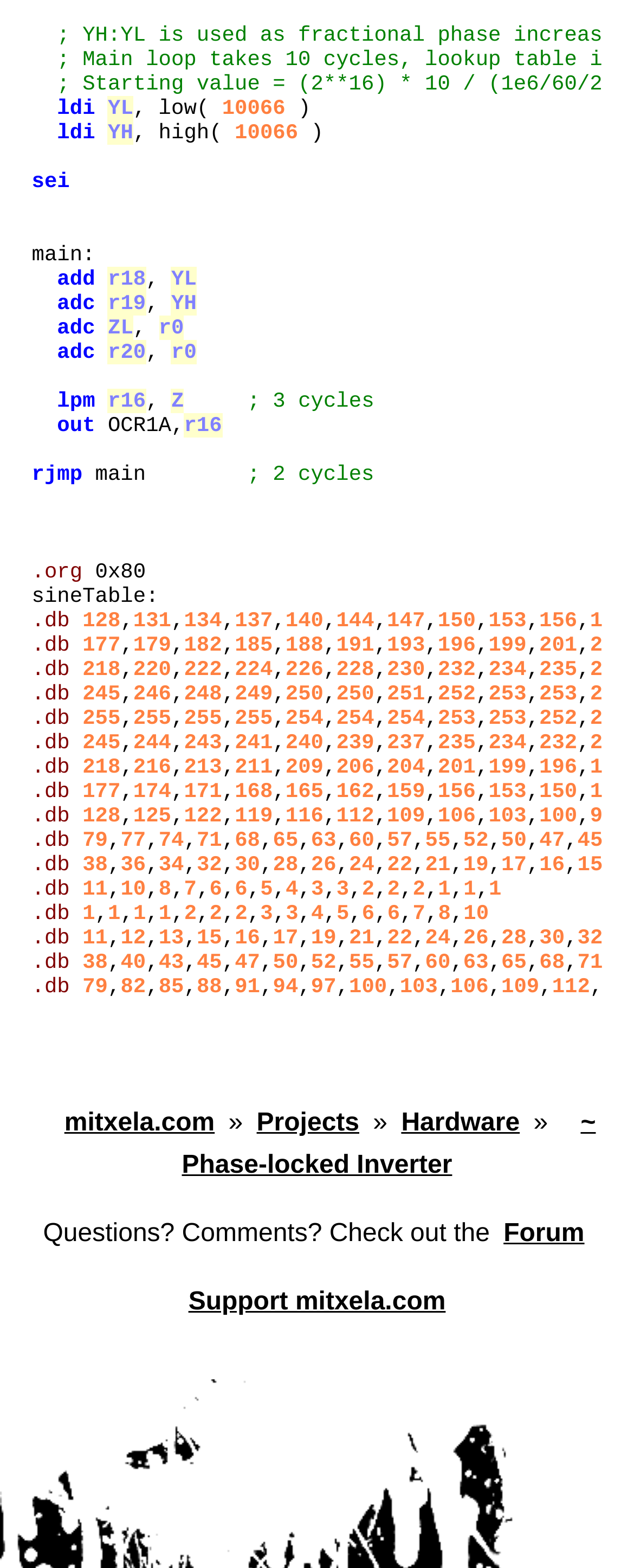What is the value of r18?
Please look at the screenshot and answer in one word or a short phrase.

none